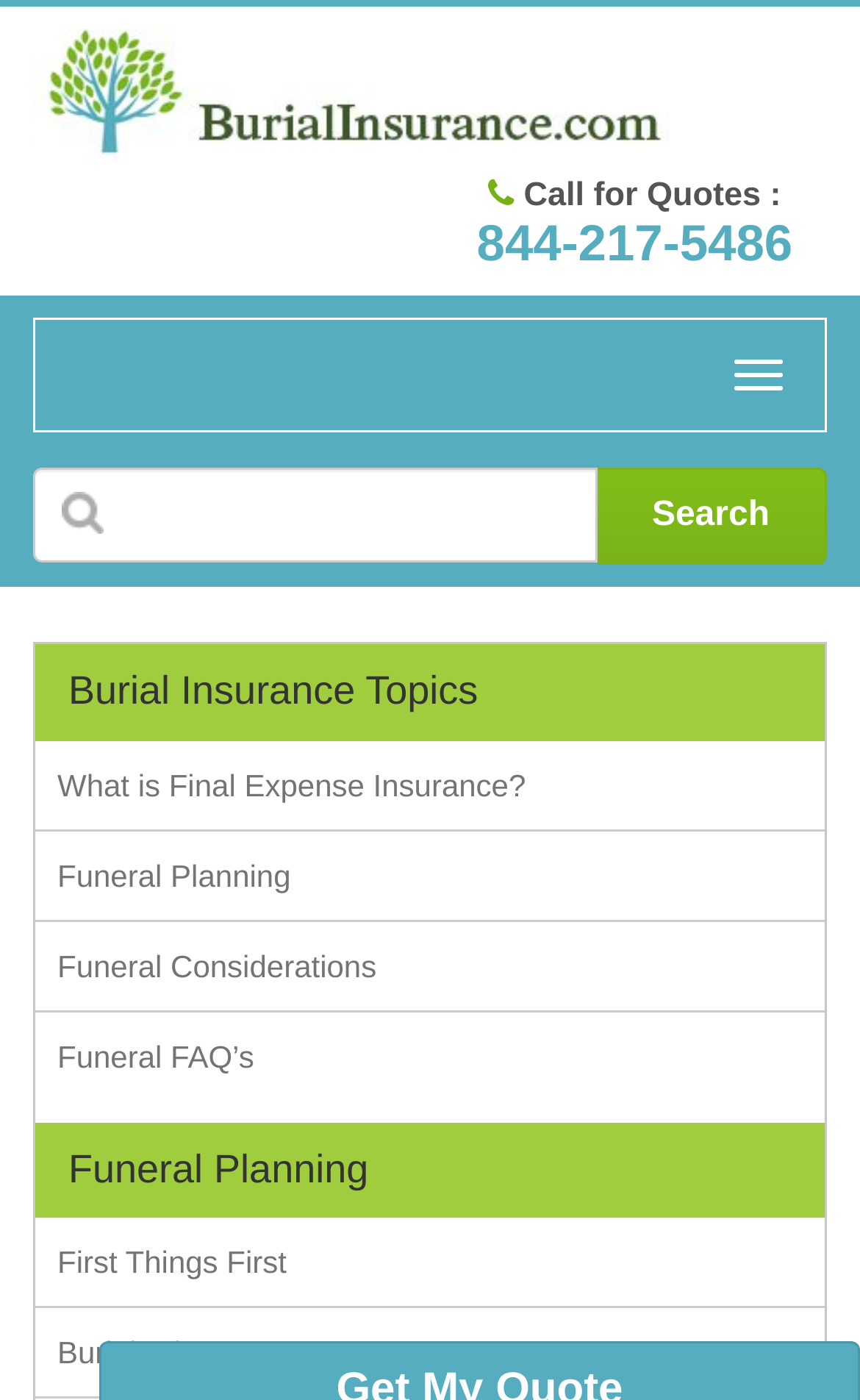Identify the bounding box coordinates for the region to click in order to carry out this instruction: "Search for burial insurance topics". Provide the coordinates using four float numbers between 0 and 1, formatted as [left, top, right, bottom].

[0.725, 0.335, 0.928, 0.401]